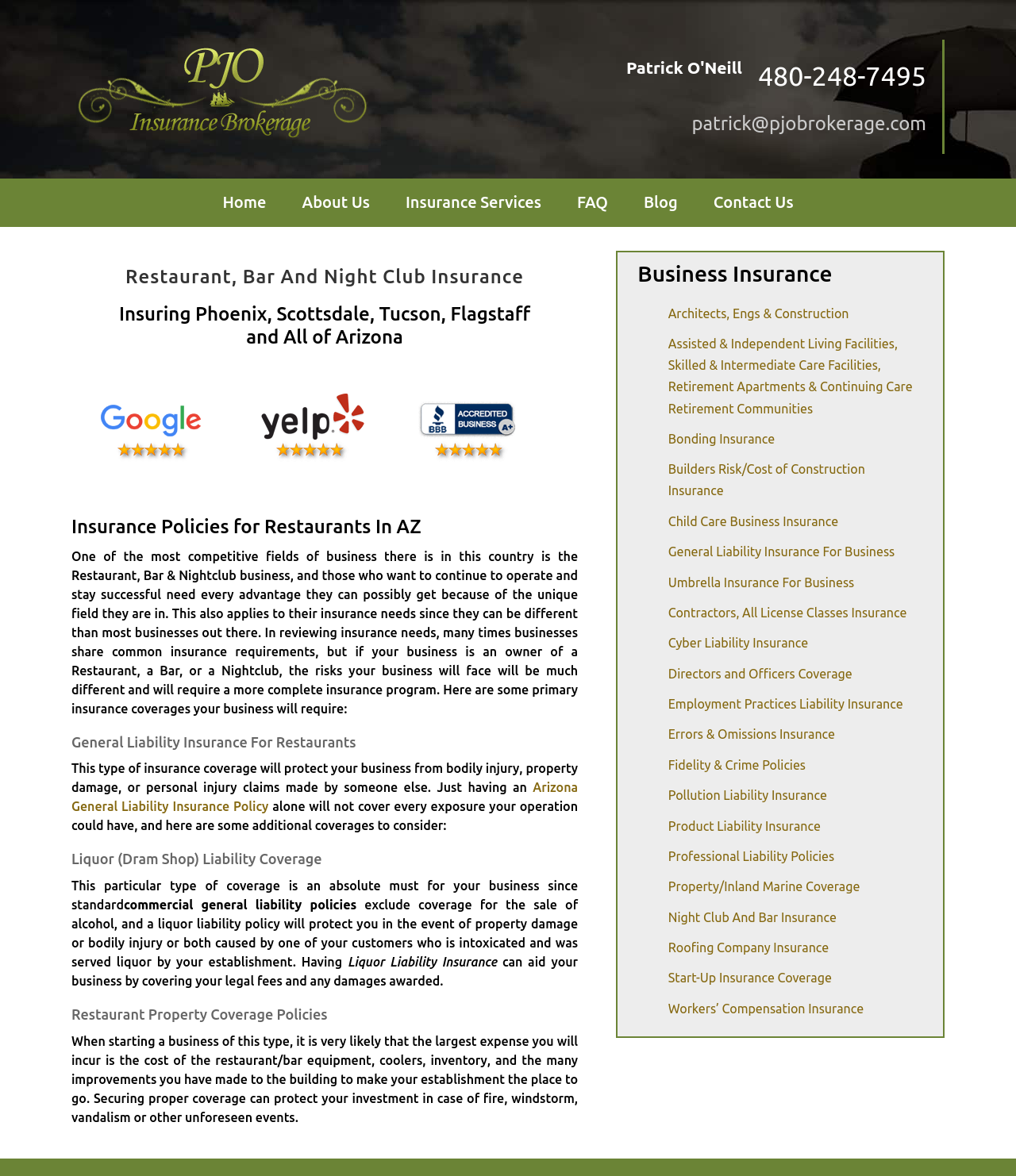Examine the screenshot and answer the question in as much detail as possible: How many types of business insurance are listed on the webpage?

I found the answer by counting the number of links under the 'Business Insurance' heading, which lists 20 different types of business insurance.